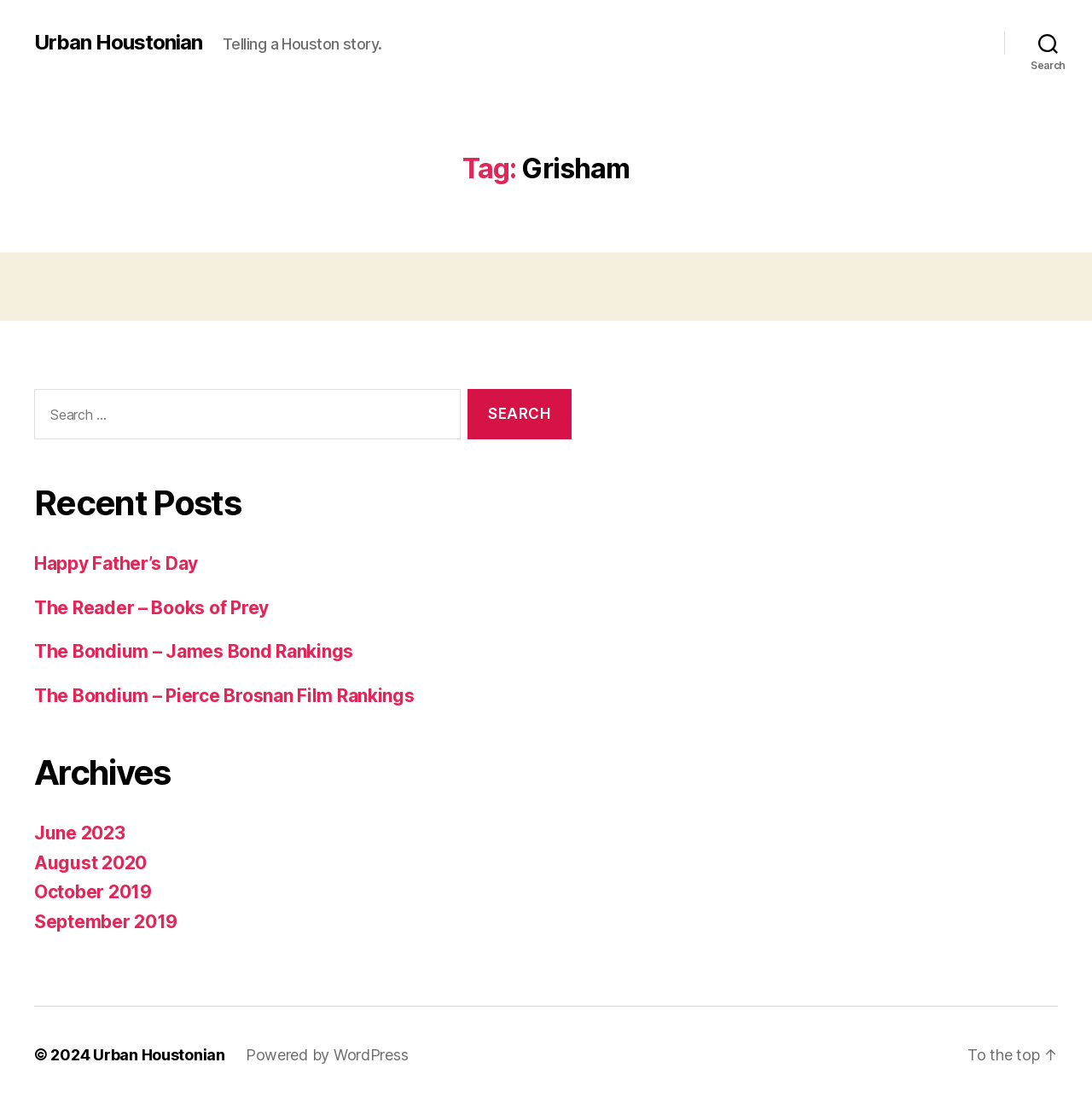Can you find the bounding box coordinates for the UI element given this description: "parent_node: Search for: value="Search""? Provide the coordinates as four float numbers between 0 and 1: [left, top, right, bottom].

[0.428, 0.353, 0.523, 0.398]